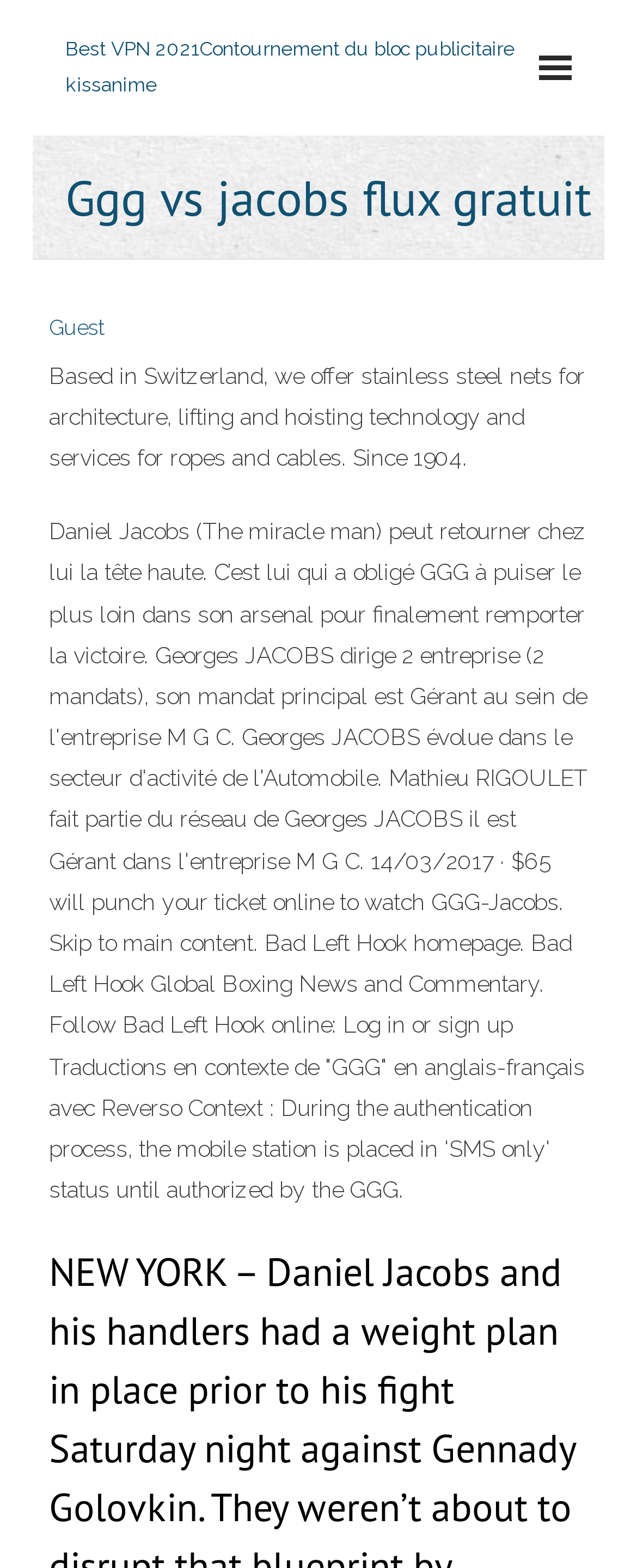Provide the bounding box coordinates of the UI element that matches the description: "Guest".

[0.077, 0.201, 0.164, 0.217]